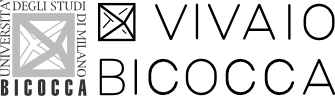Please provide a brief answer to the following inquiry using a single word or phrase:
What is the purpose of the imagery?

To represent the apiary